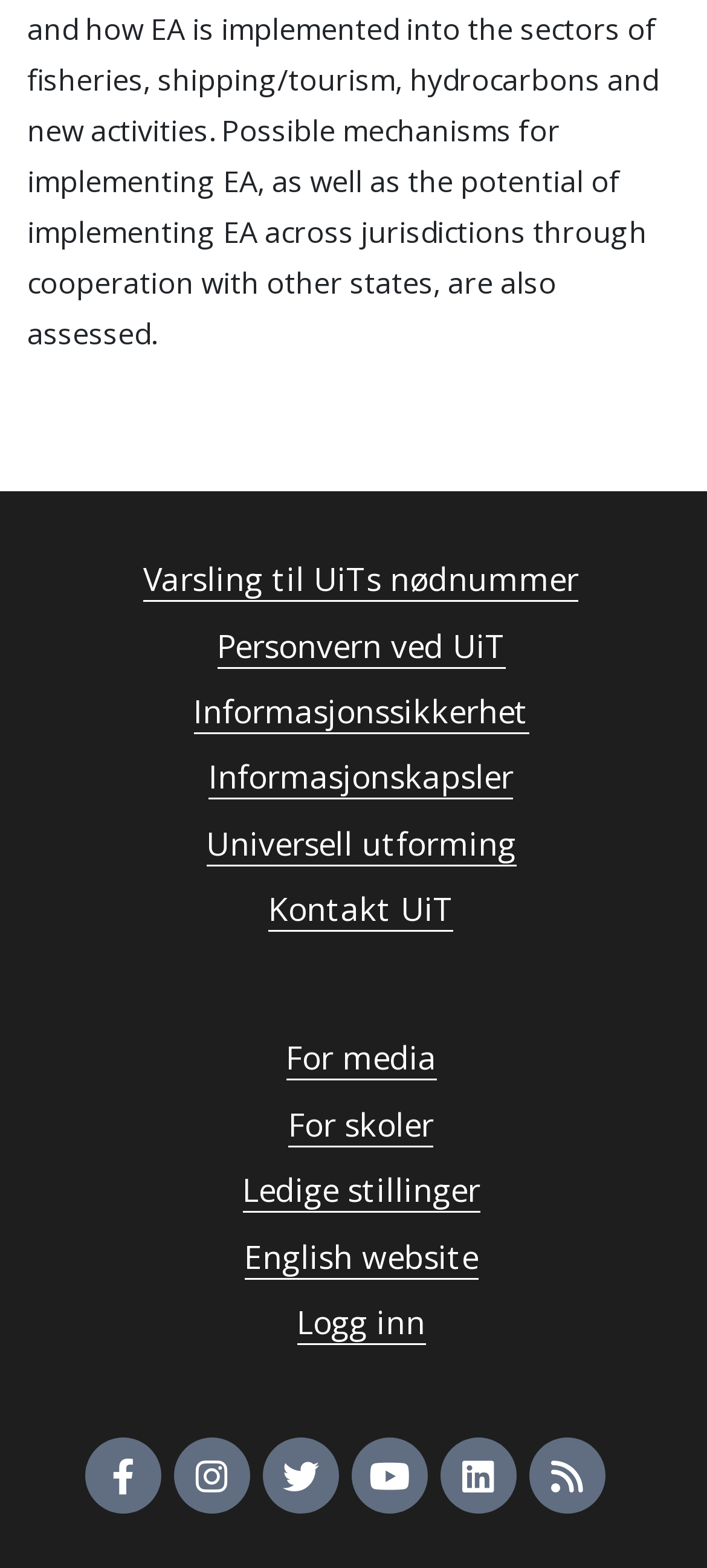Using the information in the image, give a comprehensive answer to the question: 
What is the language of the alternative website link?

The link 'English website' suggests that the alternative website is in English, providing a language option for users who prefer to access the website in English rather than the default language.